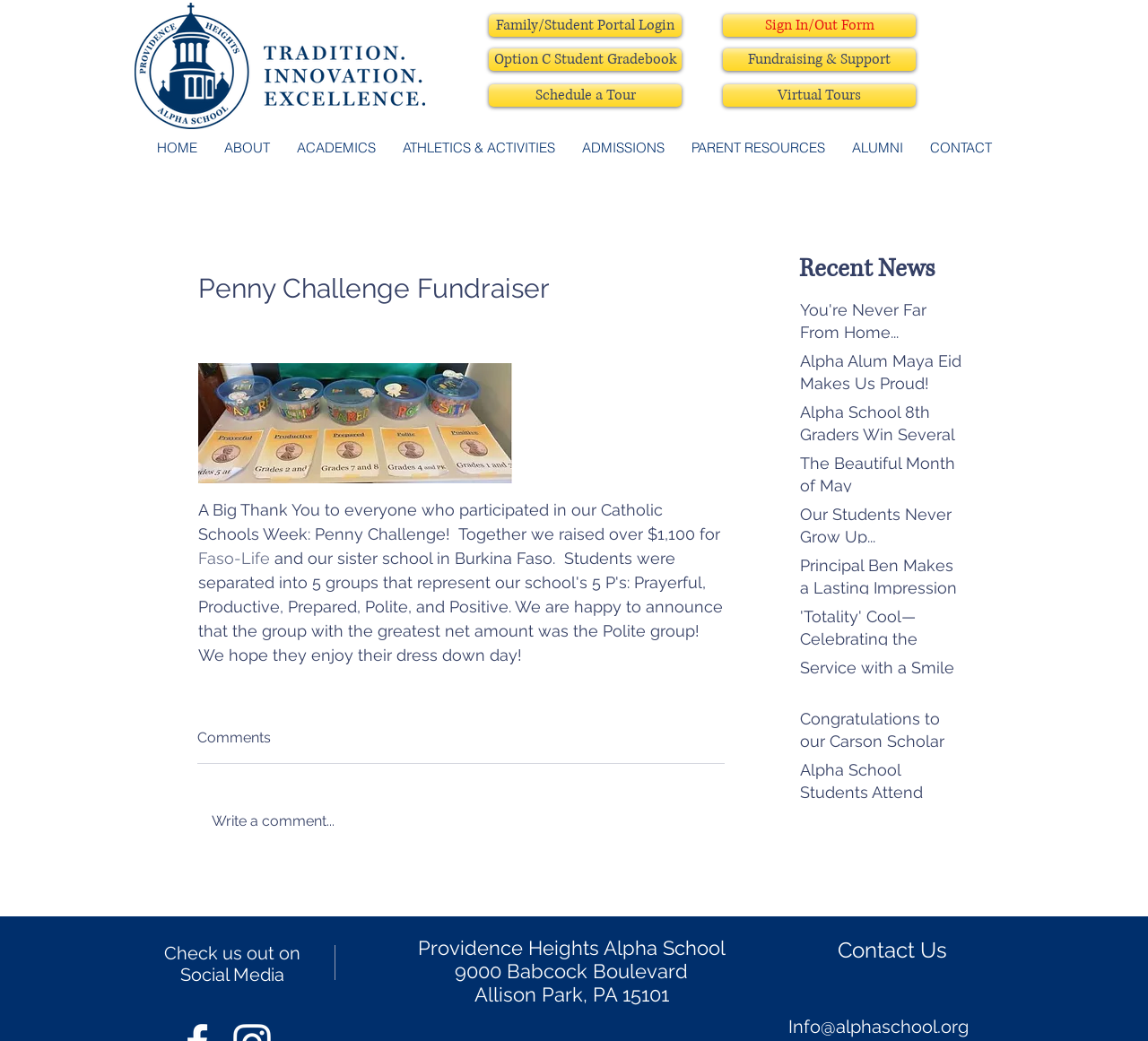Determine the bounding box coordinates for the element that should be clicked to follow this instruction: "Request a quote". The coordinates should be given as four float numbers between 0 and 1, in the format [left, top, right, bottom].

None